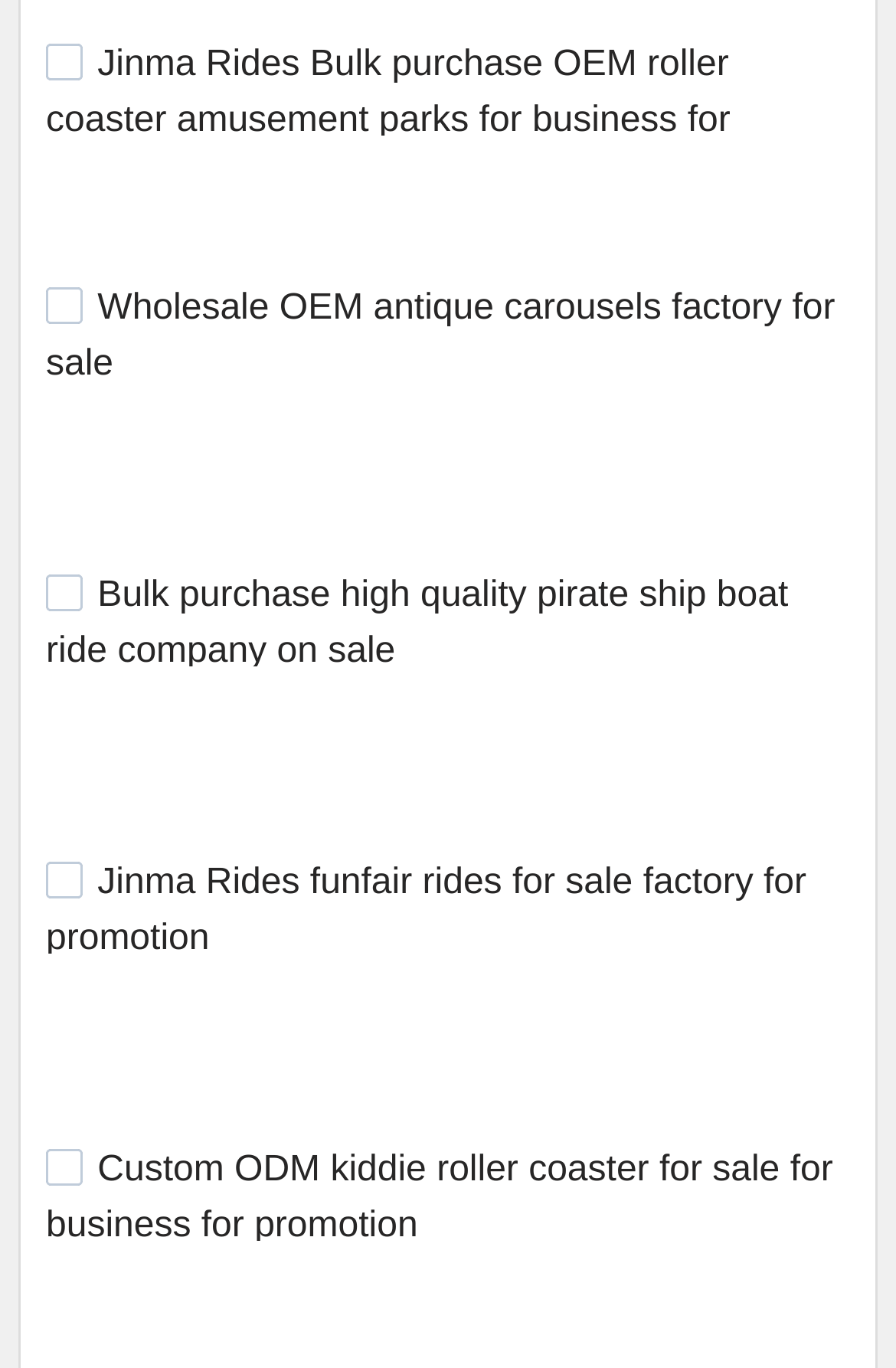How many checkboxes are on the page?
Based on the image, answer the question with a single word or brief phrase.

6